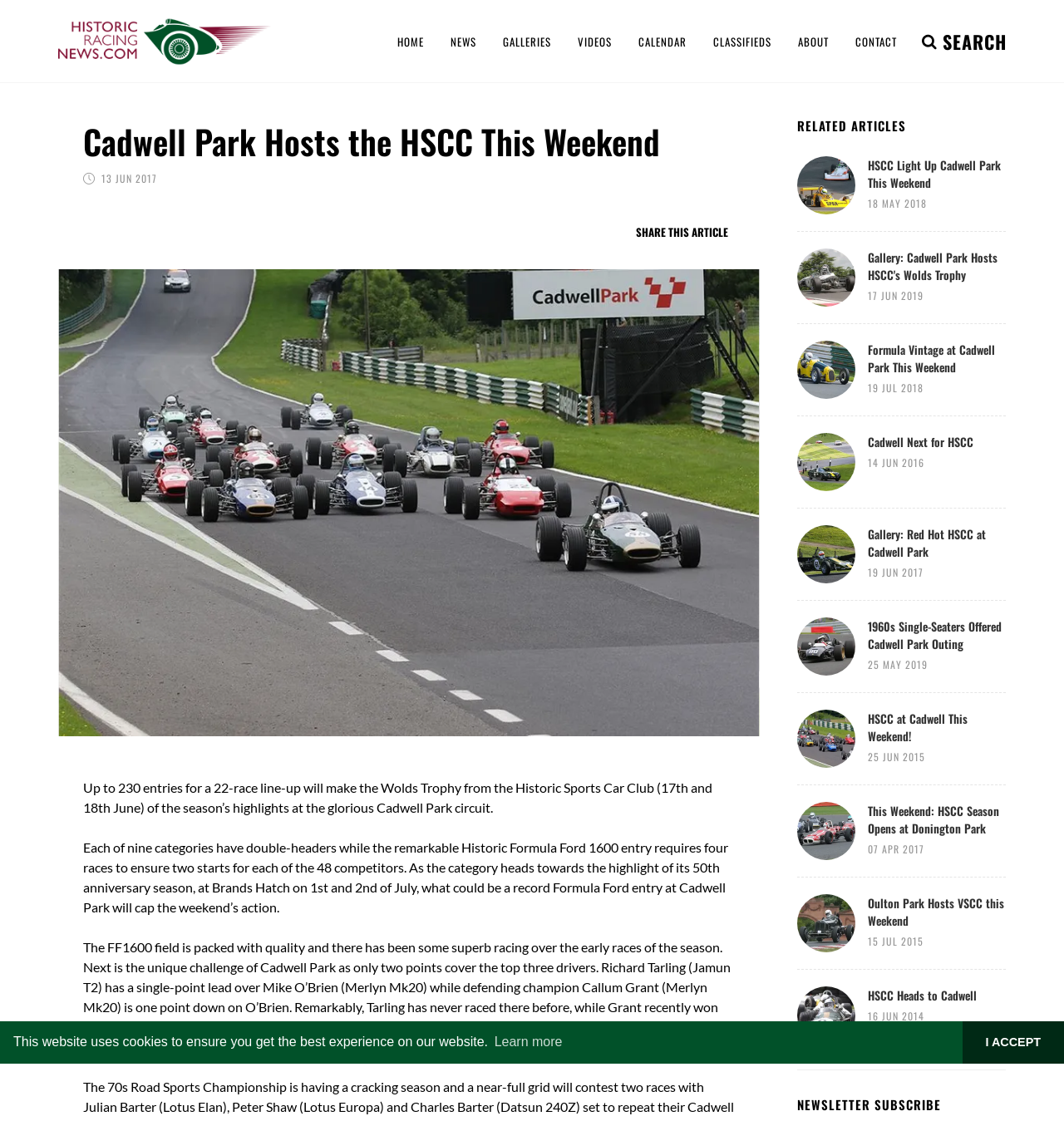Determine the main text heading of the webpage and provide its content.

Cadwell Park Hosts the HSCC This Weekend